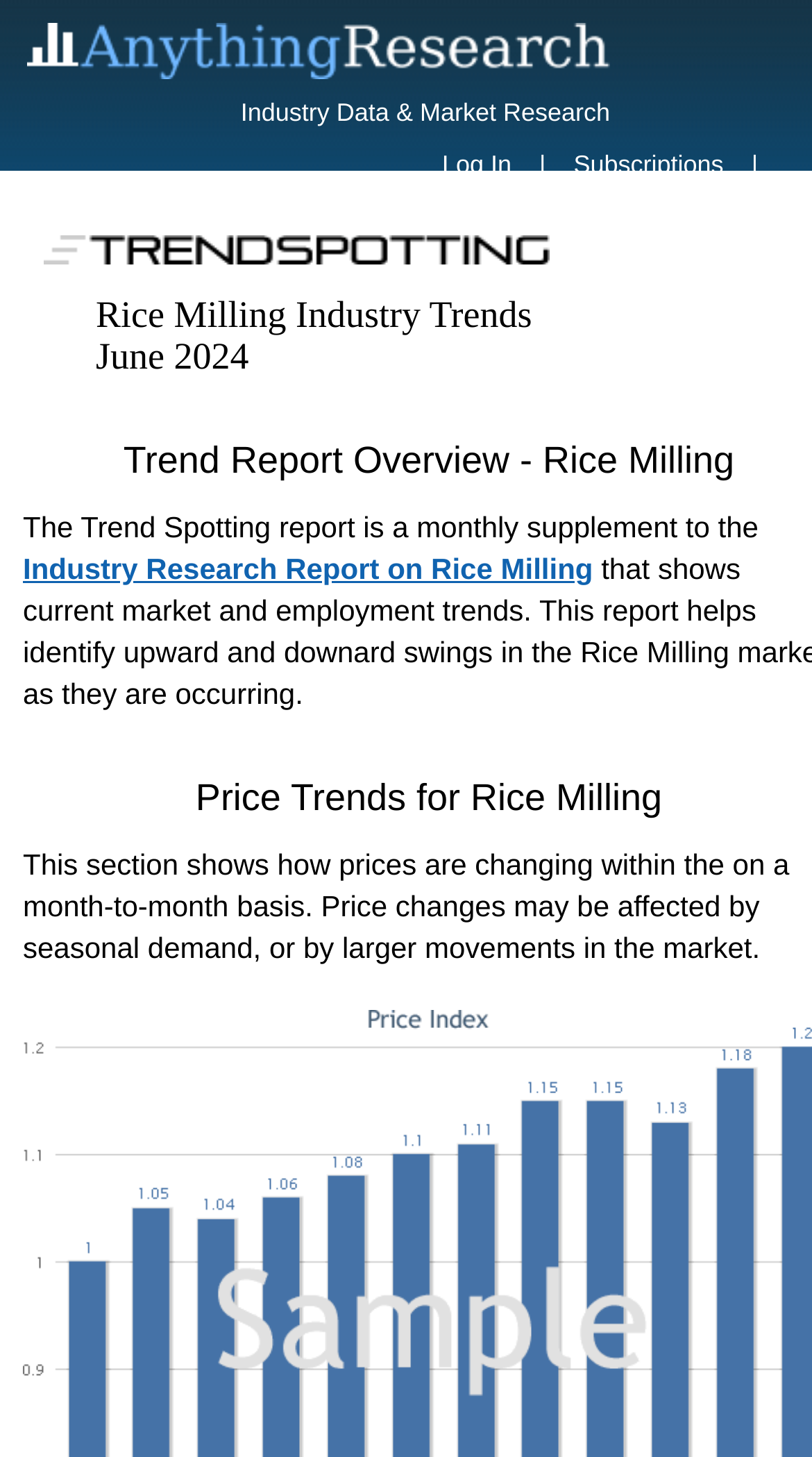Give an in-depth explanation of the webpage layout and content.

The webpage is focused on providing market trends and analysis for the U.S. Rice Milling industry. At the top left, there is a logo of "AnythingResearch" accompanied by a link to the website. Next to it, there is a text "Industry Data & Market Research". On the top right, there are several links to various sections of the website, including "Log In", "Subscriptions", "FAQs", "About Us", and "Contact", separated by vertical lines.

Below the top navigation bar, there is a large image related to Rice Milling trends, taking up most of the width of the page. Above the image, there is a title "Rice Milling Industry Trends" and a subtitle "June 2024". 

On the left side of the page, there is a section that provides an overview of the report, including a brief description of the Trend Spotting report and a link to the Industry Research Report on Rice Milling. 

Below the overview section, there is a longer paragraph of text that explains how prices are changing within the industry on a month-to-month basis, and how these changes may be affected by seasonal demand or larger market movements.